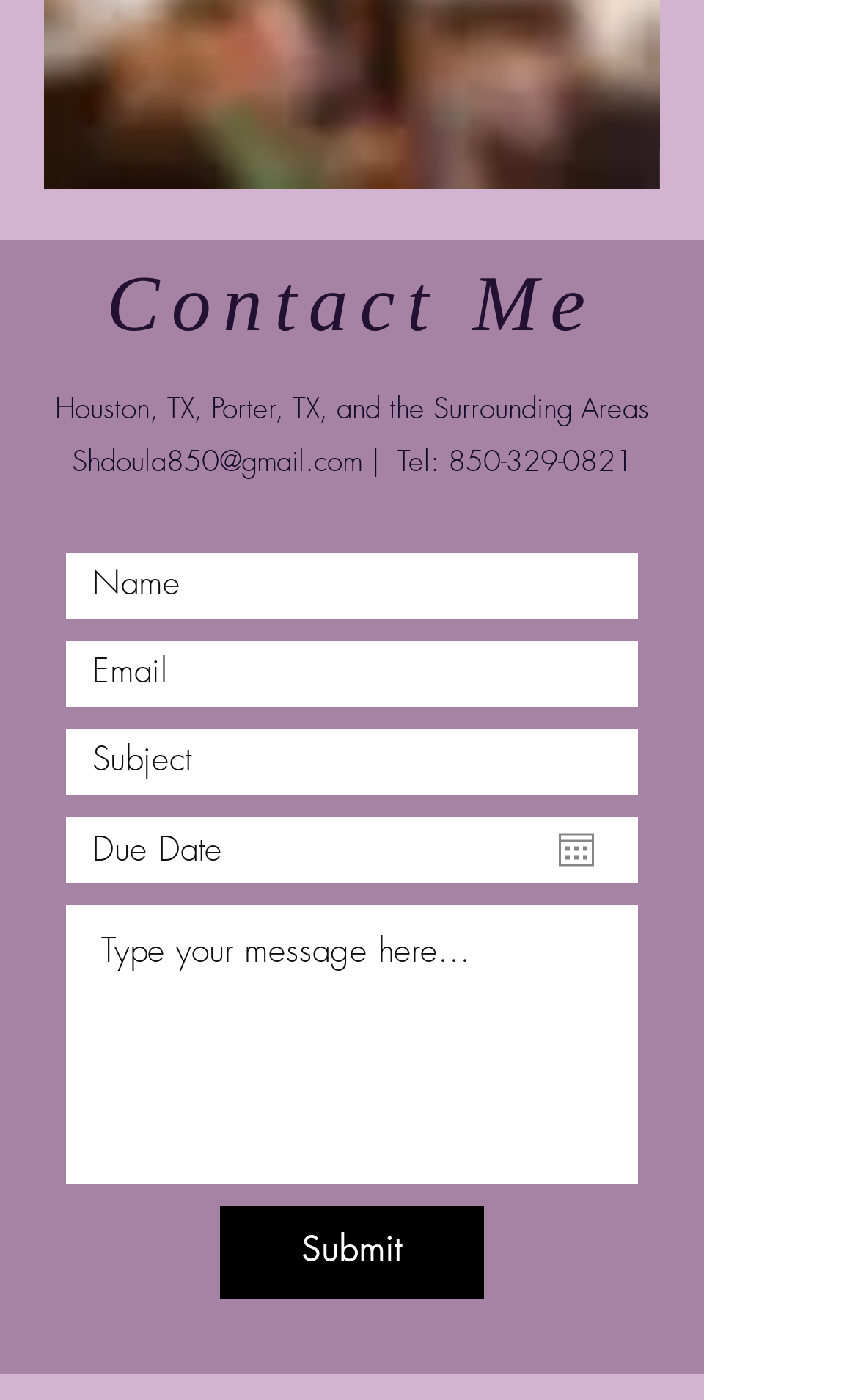Please mark the bounding box coordinates of the area that should be clicked to carry out the instruction: "Mute the sound".

[0.638, 0.067, 0.769, 0.136]